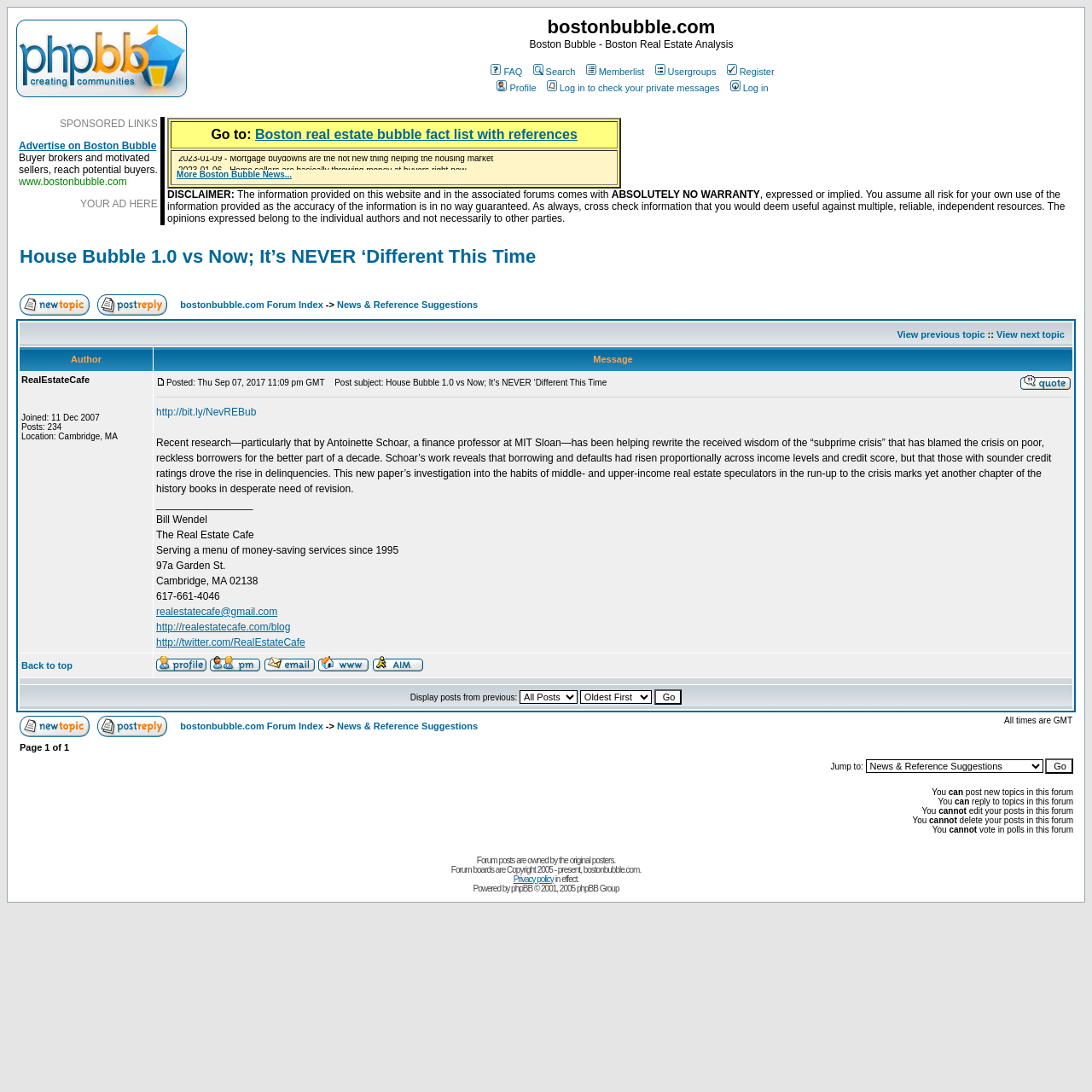Please determine the bounding box coordinates of the area that needs to be clicked to complete this task: 'Switch to German language'. The coordinates must be four float numbers between 0 and 1, formatted as [left, top, right, bottom].

None